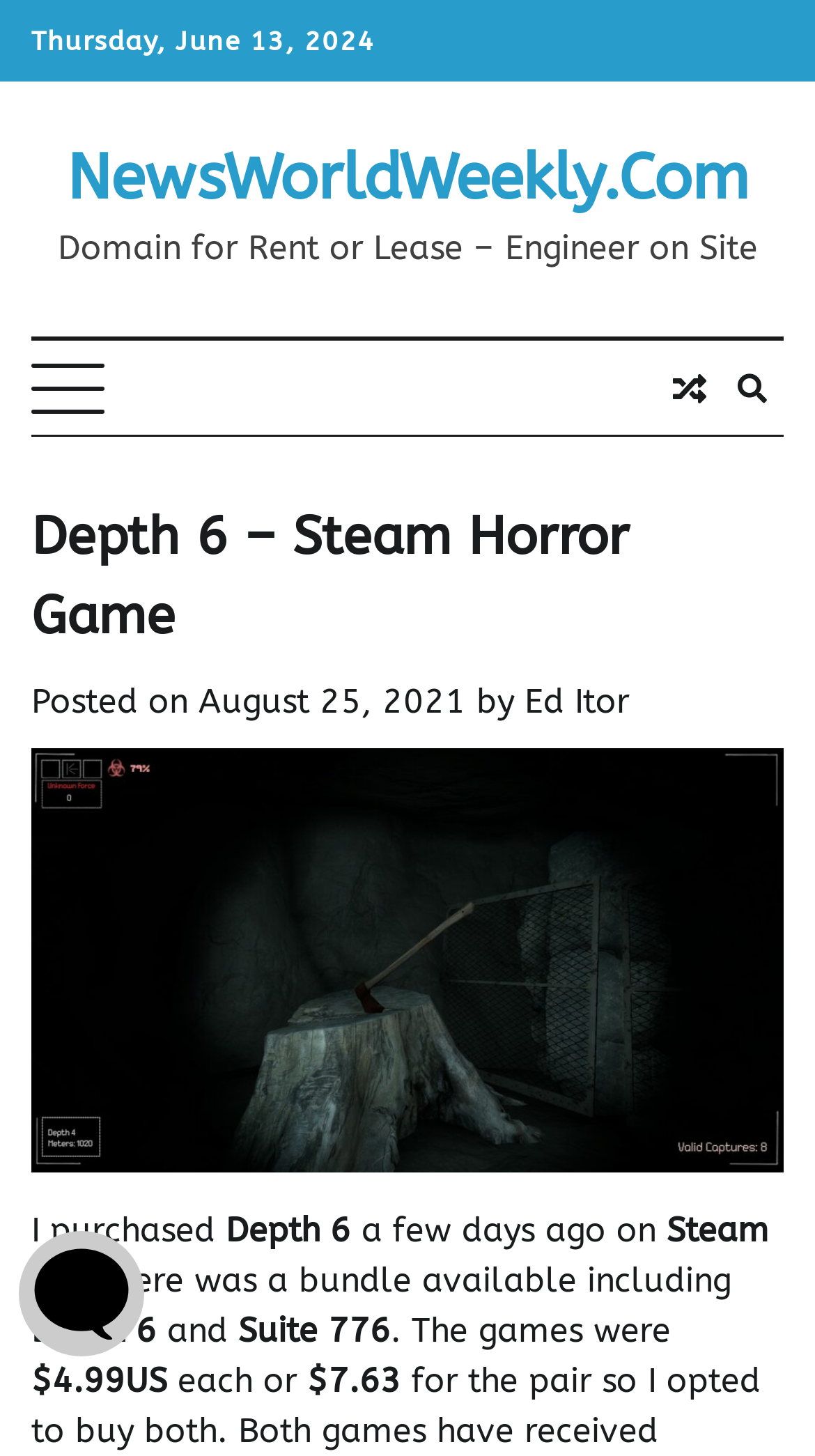Who is the author of the post?
Using the information from the image, answer the question thoroughly.

I found the author of the post by looking at the text 'by' followed by a link with the author's name 'Ed Itor'.